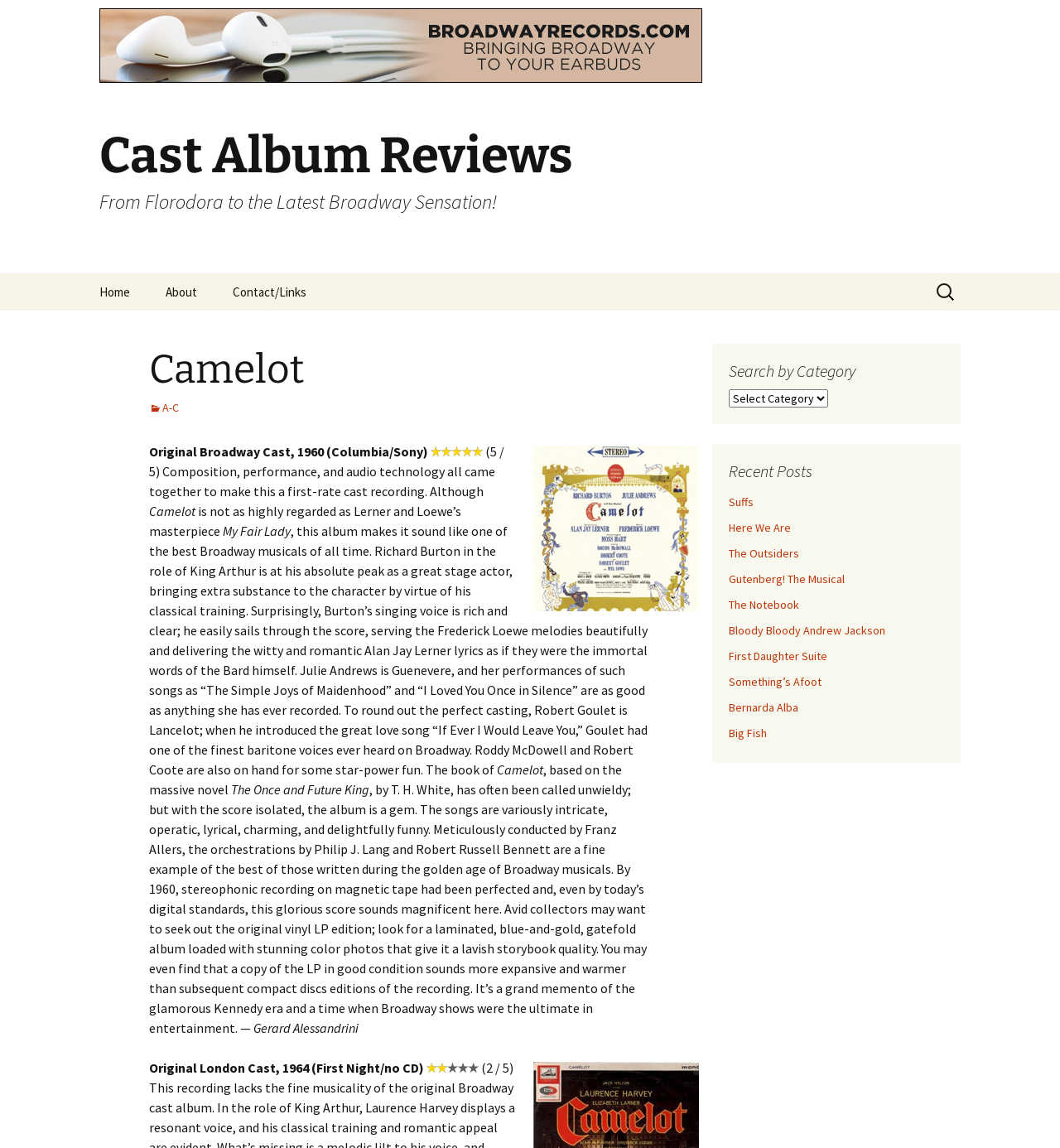How many stars does the Original Broadway Cast album get?
Use the image to answer the question with a single word or phrase.

5 out of 5